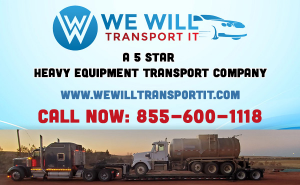Give a one-word or short phrase answer to this question: 
What is the shape of the company logo?

Circular